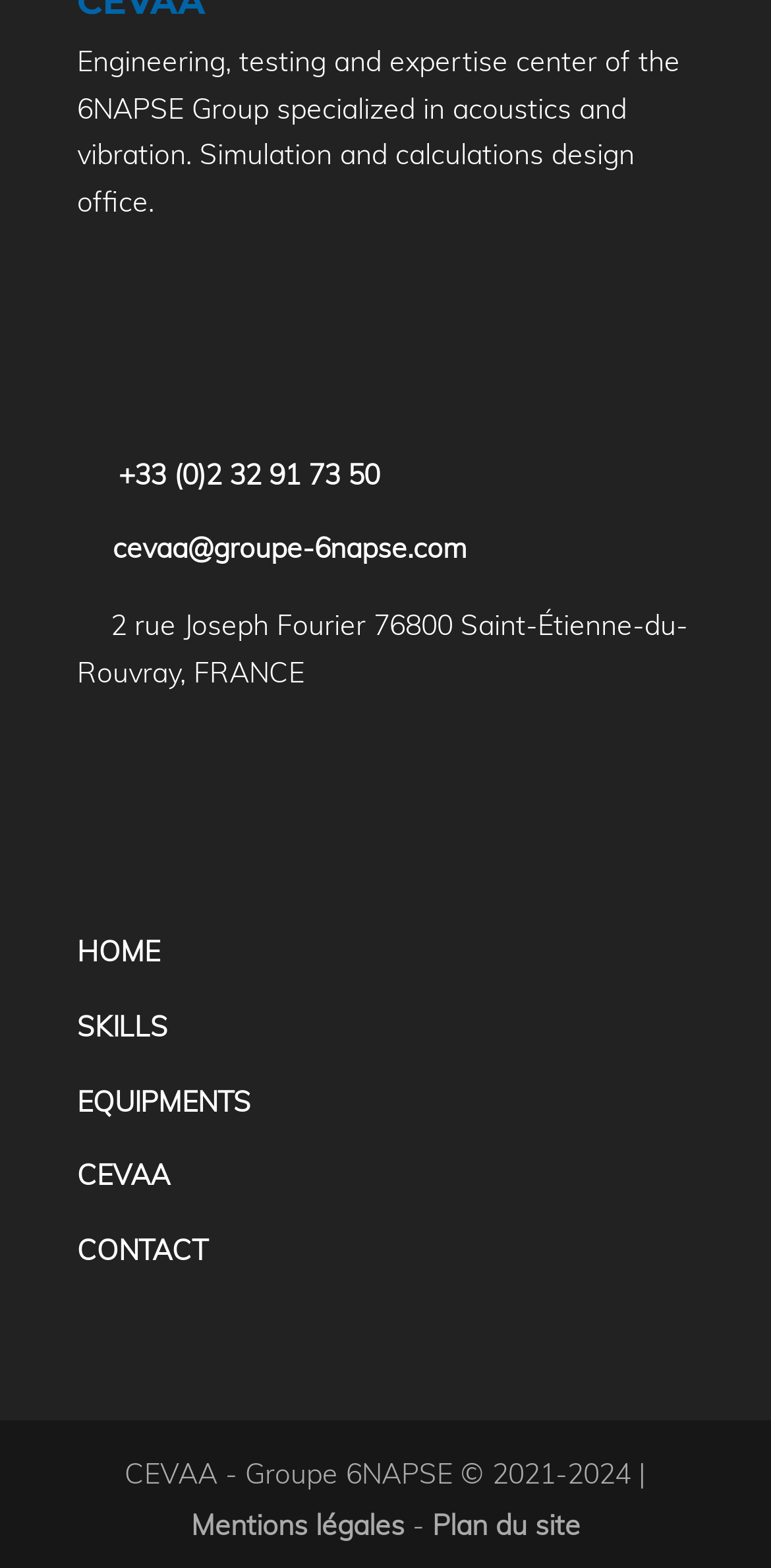Identify the bounding box coordinates for the element you need to click to achieve the following task: "go to the CEVAA page". The coordinates must be four float values ranging from 0 to 1, formatted as [left, top, right, bottom].

[0.1, 0.739, 0.221, 0.761]